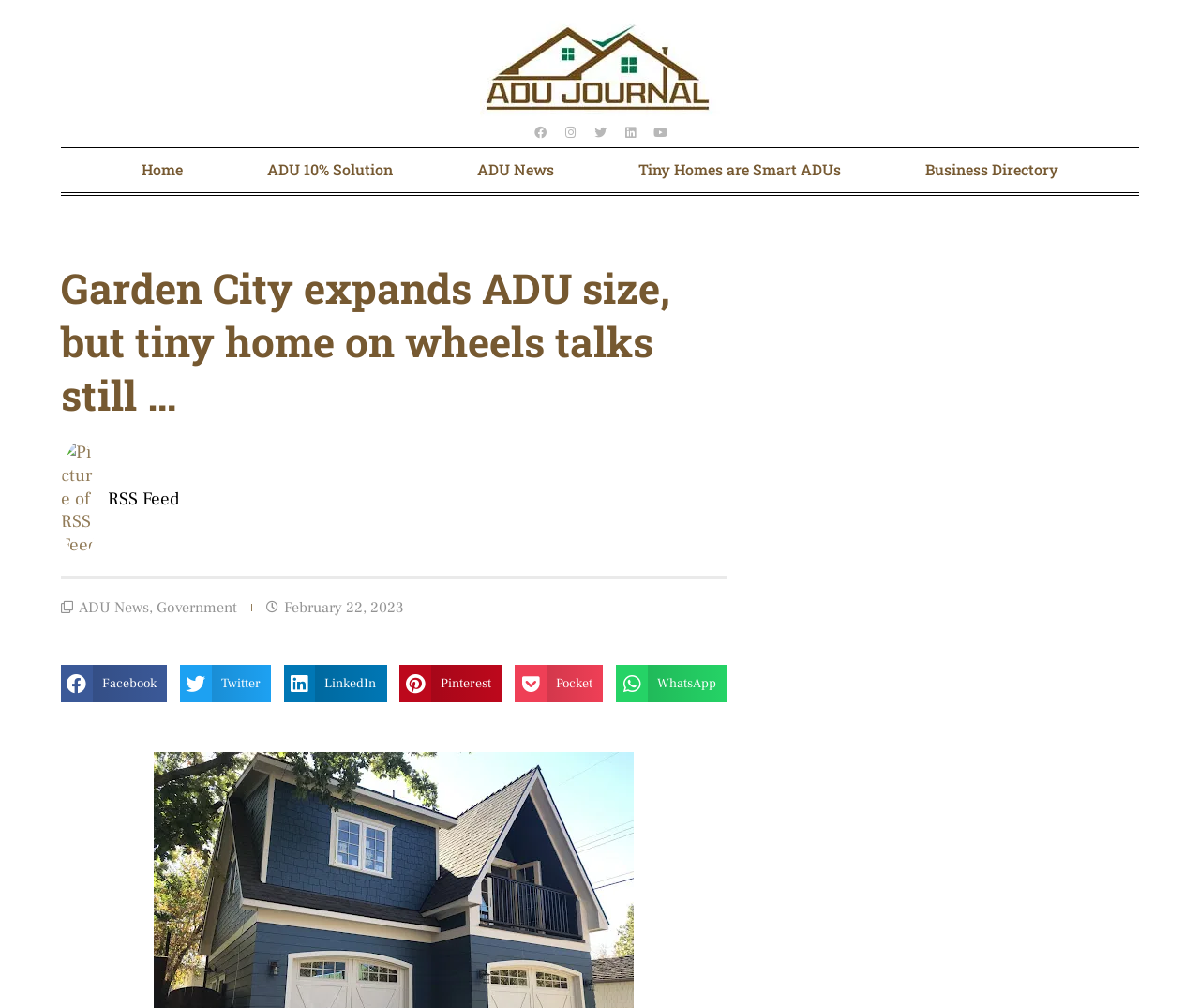Find and specify the bounding box coordinates that correspond to the clickable region for the instruction: "Subscribe to RSS Feed".

[0.051, 0.438, 0.149, 0.552]